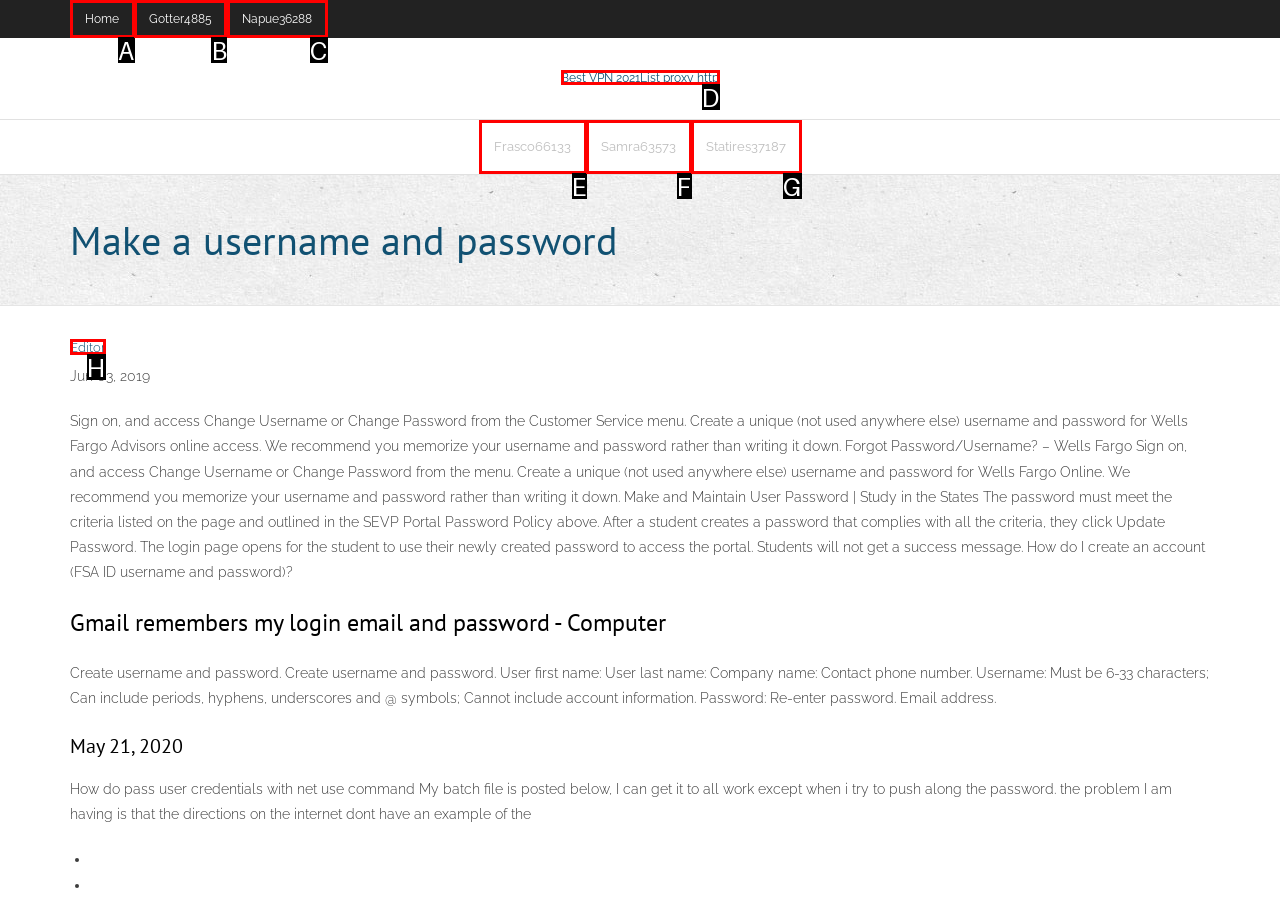Choose the HTML element that should be clicked to achieve this task: Share this story on Facebook
Respond with the letter of the correct choice.

None